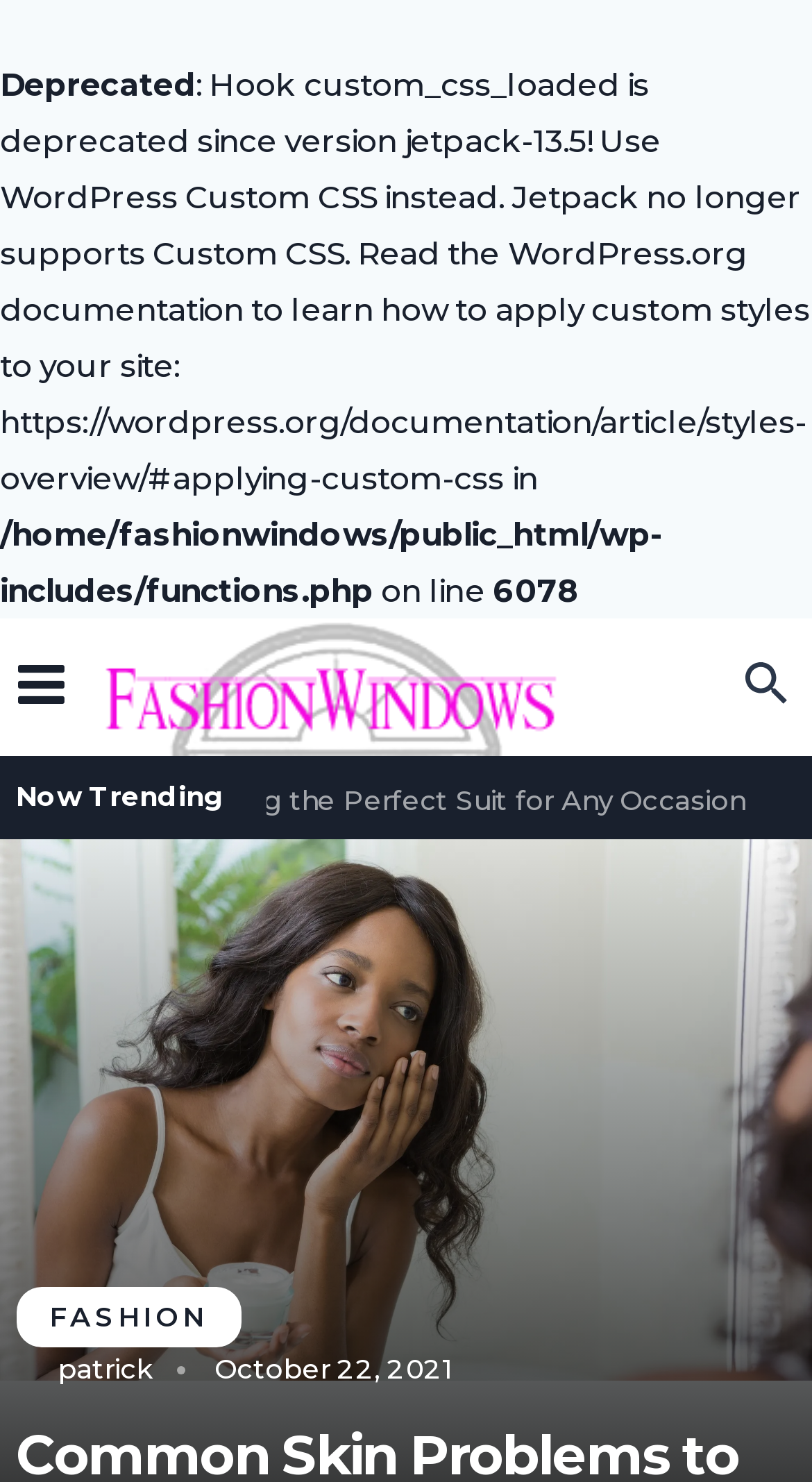What is the date of the article?
Provide a detailed and extensive answer to the question.

I obtained the answer by looking at the StaticText element with the text 'October 22, 2021', which is likely the publication date of the article.